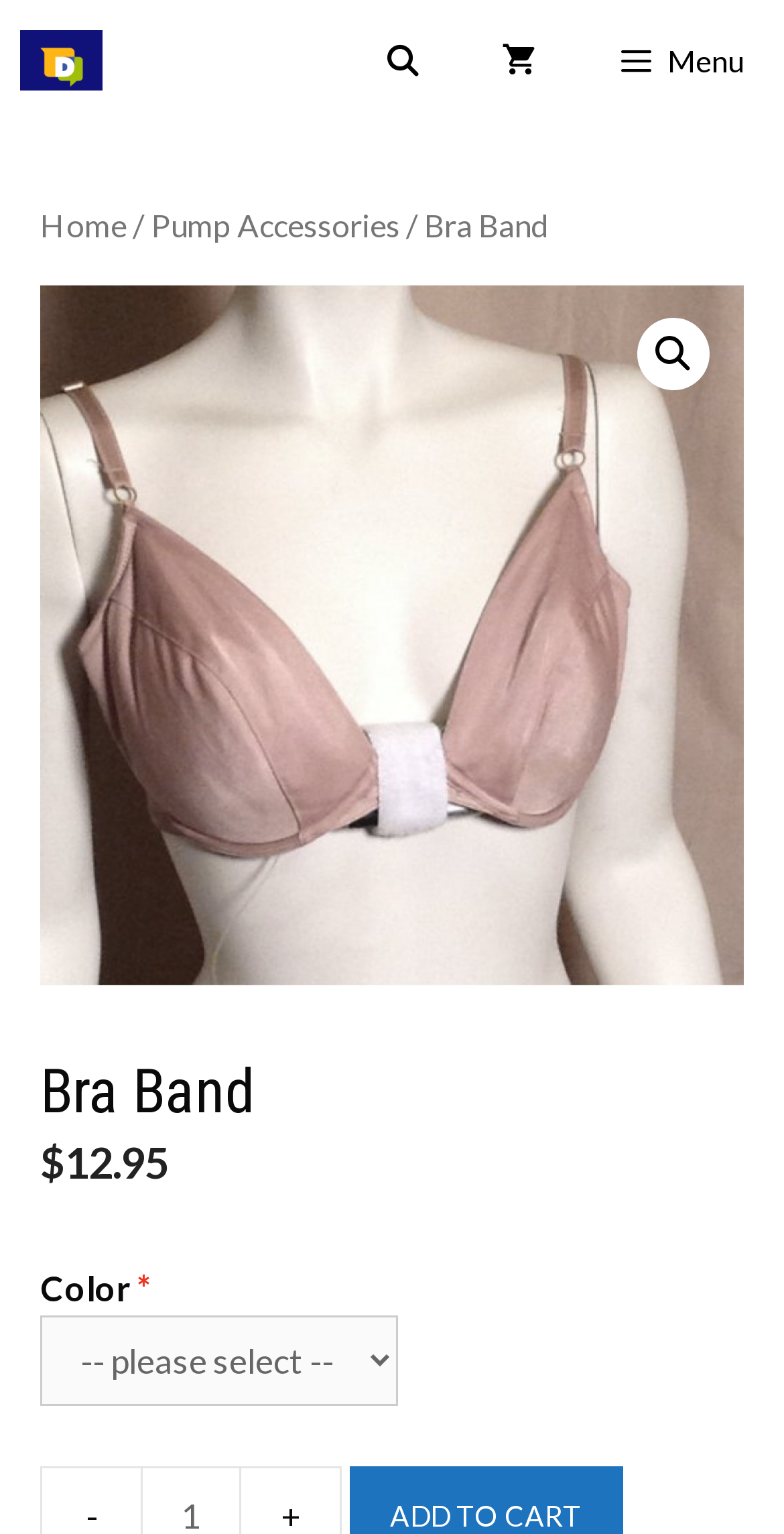Please predict the bounding box coordinates of the element's region where a click is necessary to complete the following instruction: "Select a color". The coordinates should be represented by four float numbers between 0 and 1, i.e., [left, top, right, bottom].

[0.051, 0.857, 0.508, 0.916]